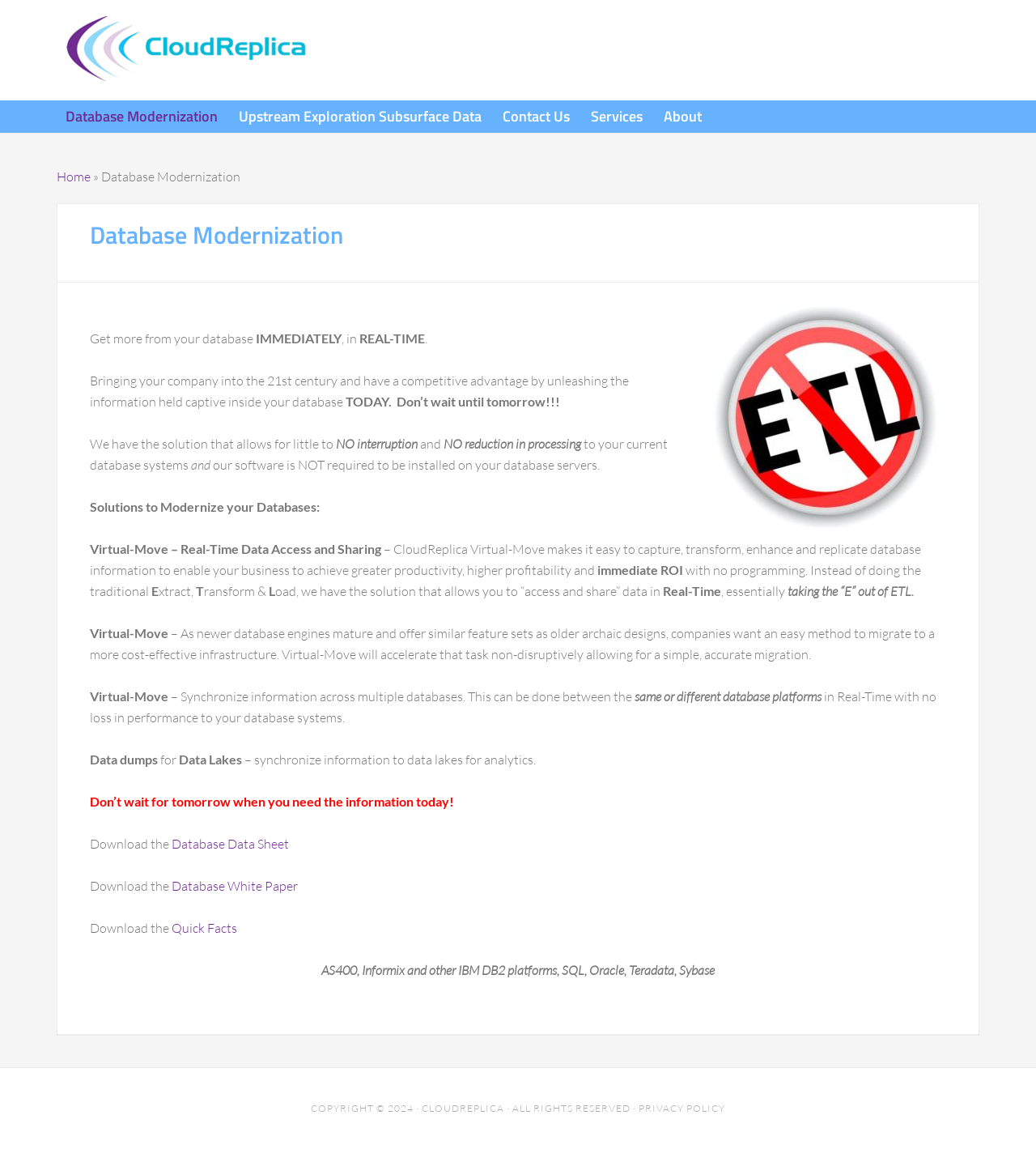Please identify the bounding box coordinates of the region to click in order to complete the given instruction: "Click on the 'Download the Database Data Sheet' link". The coordinates should be four float numbers between 0 and 1, i.e., [left, top, right, bottom].

[0.166, 0.719, 0.279, 0.733]